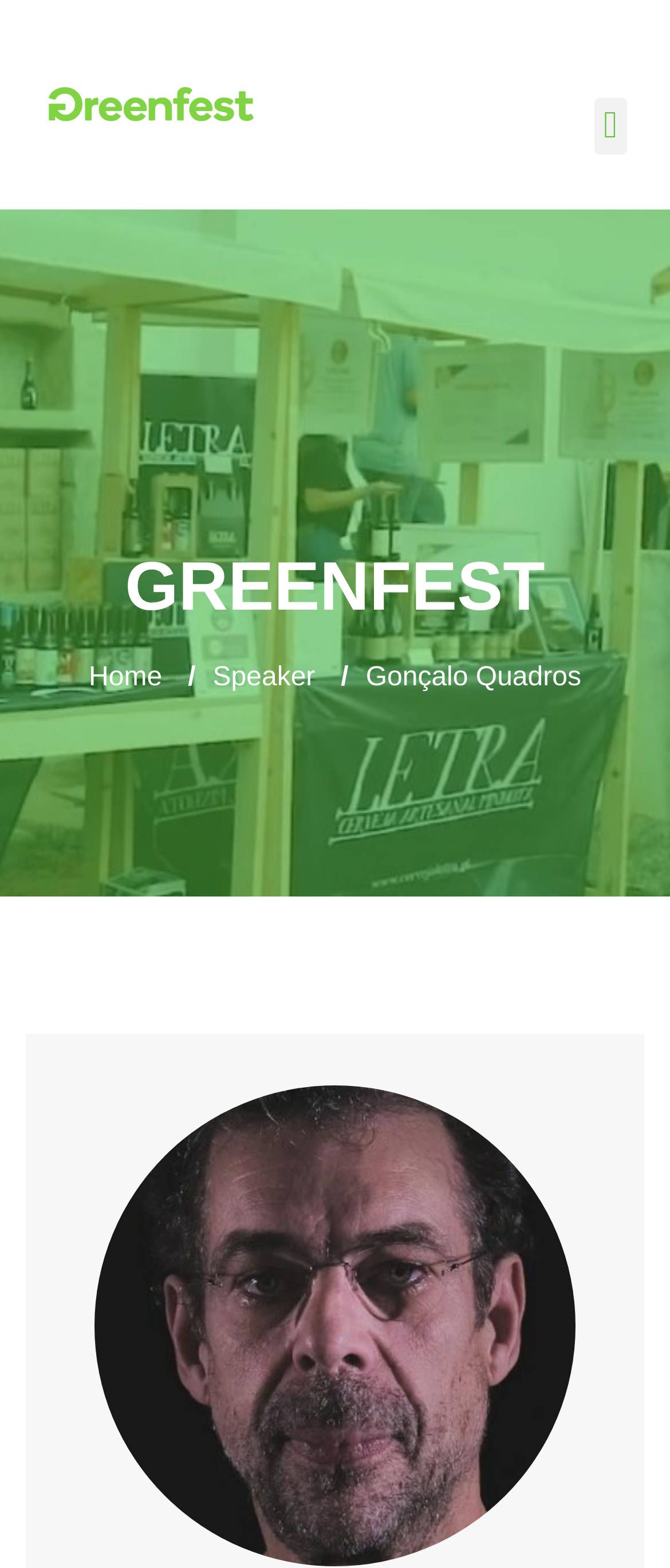Using the provided element description, identify the bounding box coordinates as (top-left x, top-left y, bottom-right x, bottom-right y). Ensure all values are between 0 and 1. Description: alt="greenfest-logo"

[0.064, 0.021, 0.936, 0.112]